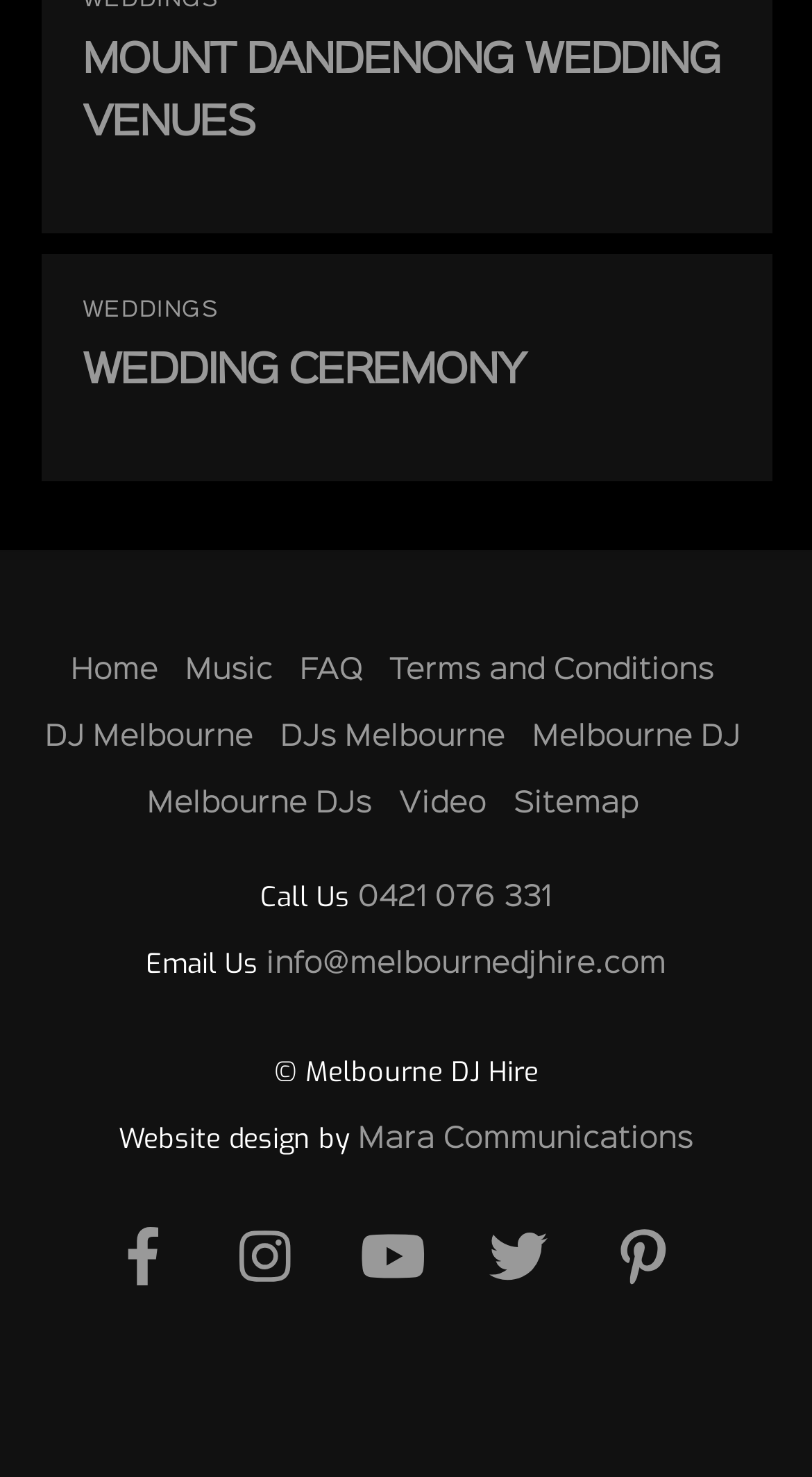Please determine the bounding box coordinates of the element's region to click in order to carry out the following instruction: "Go to 'WEDDINGS'". The coordinates should be four float numbers between 0 and 1, i.e., [left, top, right, bottom].

[0.101, 0.203, 0.27, 0.217]